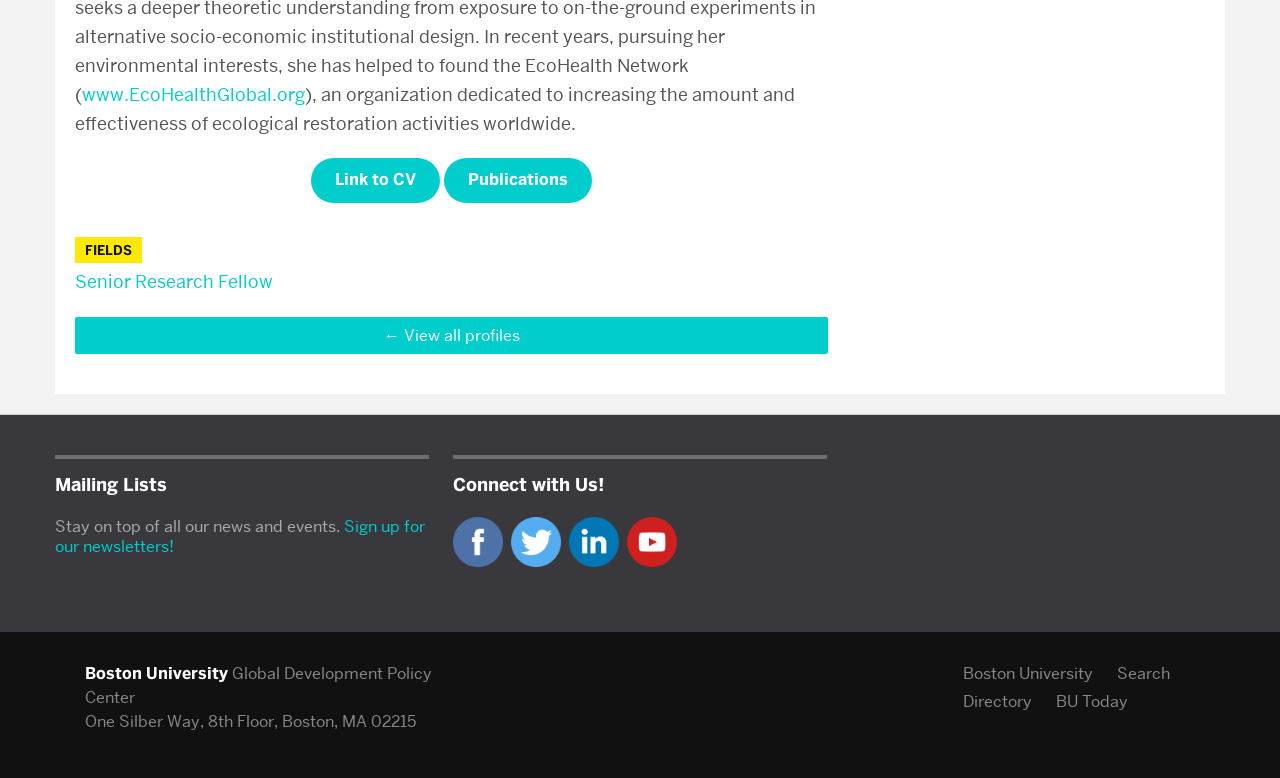Reply to the question with a brief word or phrase: What social media platforms can be connected with?

Facebook, Twitter, LinkedIn